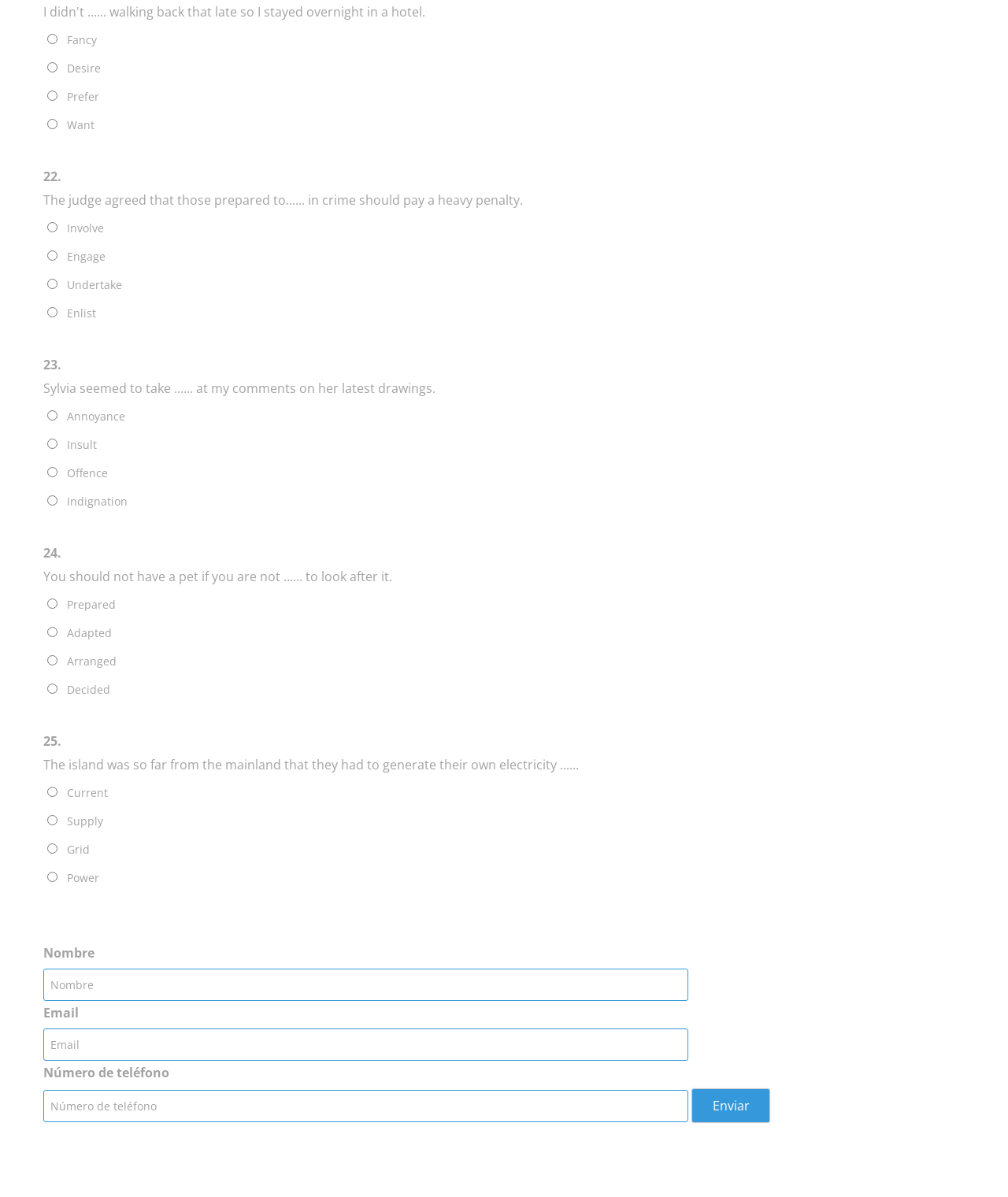How many textboxes are there?
Your answer should be a single word or phrase derived from the screenshot.

2